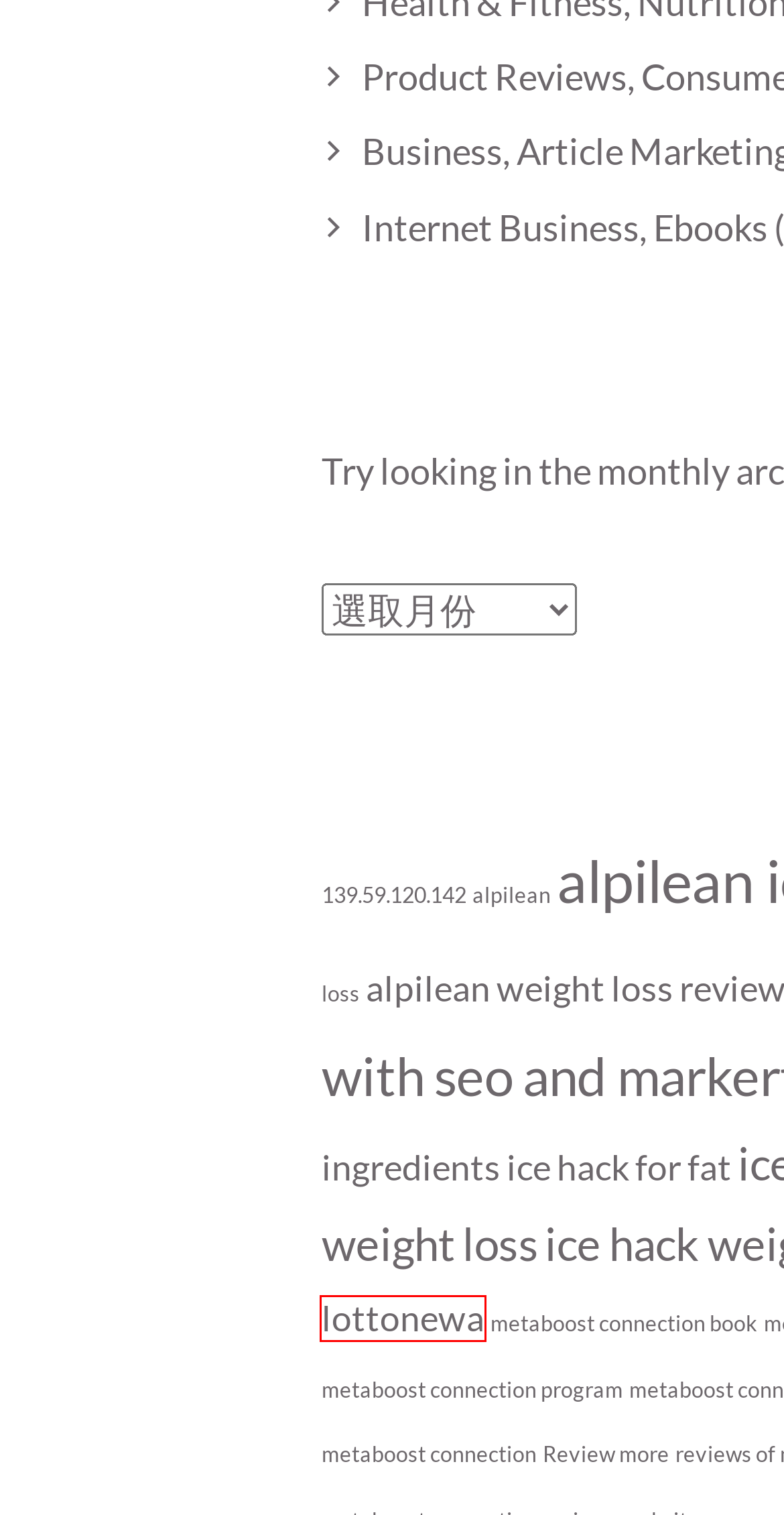Given a screenshot of a webpage with a red bounding box highlighting a UI element, choose the description that best corresponds to the new webpage after clicking the element within the red bounding box. Here are your options:
A. lottonewa – Rainbow Syuan（RS)手工花藝禮坊
B. alpilean – Rainbow Syuan（RS)手工花藝禮坊
C. Internet Business, Ebooks – Rainbow Syuan（RS)手工花藝禮坊
D. Review more – Rainbow Syuan（RS)手工花藝禮坊
E. 139.59.120.142 – Rainbow Syuan（RS)手工花藝禮坊
F. metaboost connection book – Rainbow Syuan（RS)手工花藝禮坊
G. metaboost connection program – Rainbow Syuan（RS)手工花藝禮坊
H. ice hack for fat – Rainbow Syuan（RS)手工花藝禮坊

A